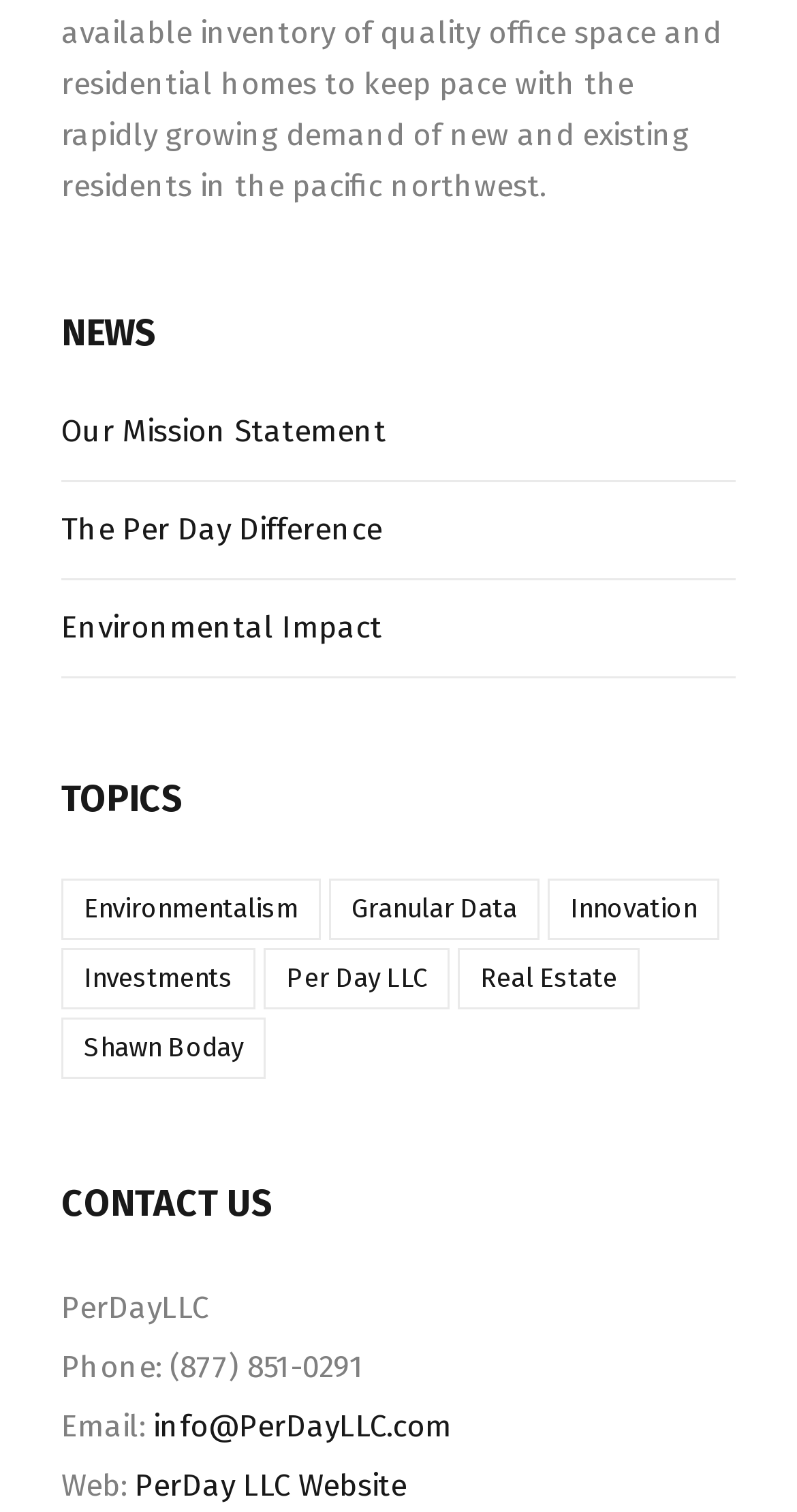Please provide a one-word or phrase answer to the question: 
How many links are there under the 'NEWS' heading?

3